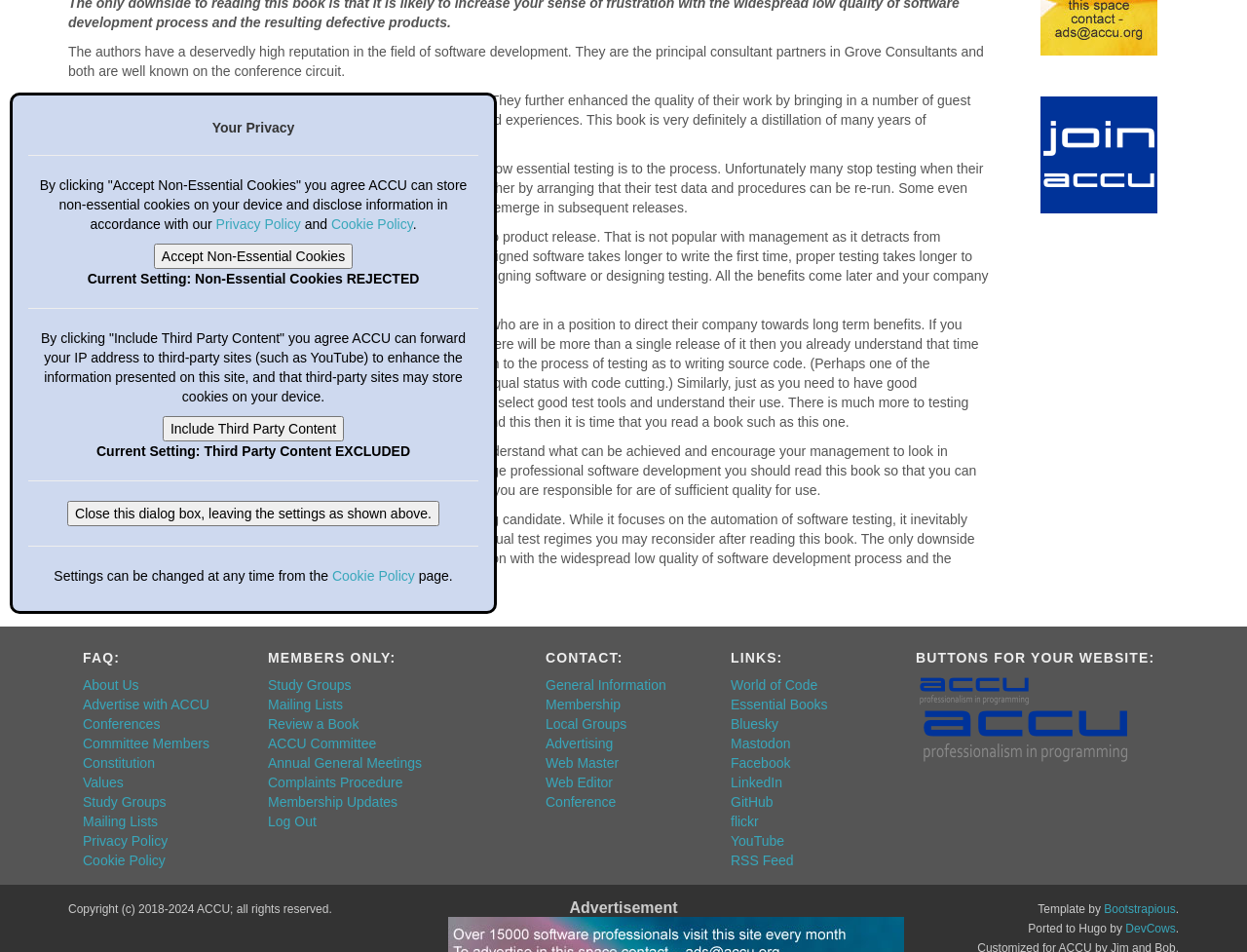Bounding box coordinates are specified in the format (top-left x, top-left y, bottom-right x, bottom-right y). All values are floating point numbers bounded between 0 and 1. Please provide the bounding box coordinate of the region this sentence describes: Include Third Party Content

[0.13, 0.437, 0.276, 0.464]